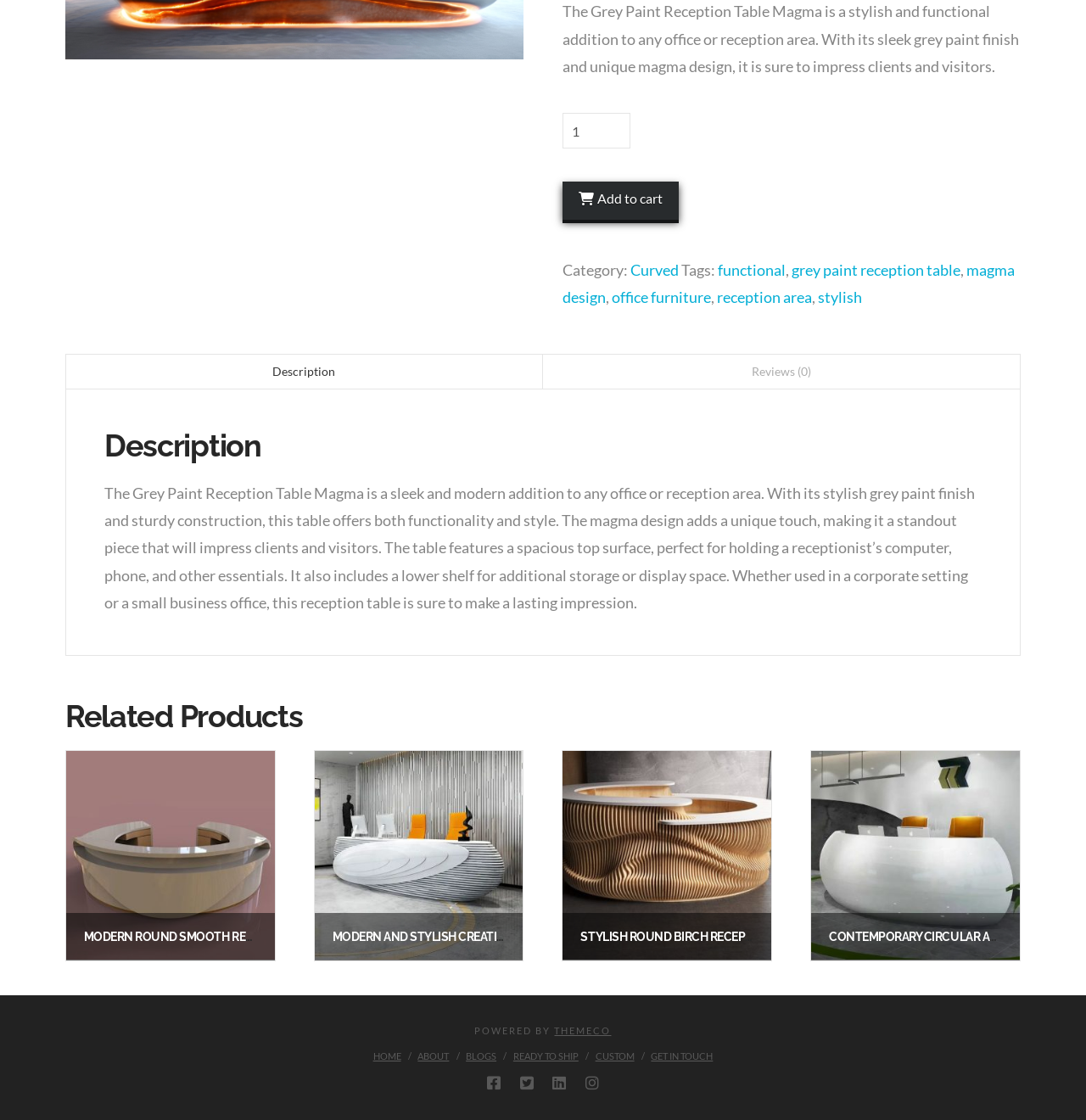Based on the element description: "Curved", identify the UI element and provide its bounding box coordinates. Use four float numbers between 0 and 1, [left, top, right, bottom].

[0.58, 0.232, 0.625, 0.249]